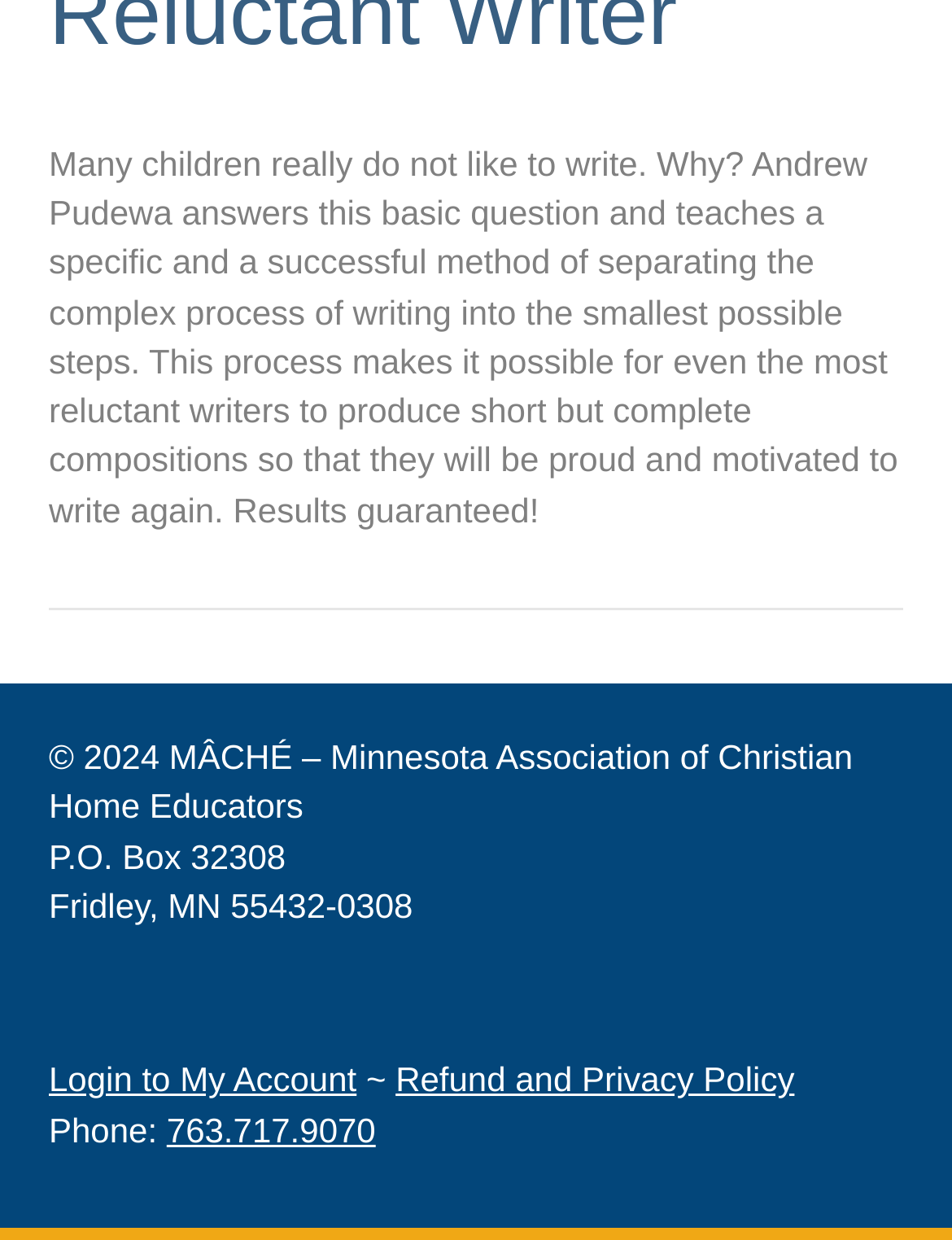What is the name of the organization?
Using the details shown in the screenshot, provide a comprehensive answer to the question.

The name of the organization is MÂCHÉ, which stands for Minnesota Association of Christian Home Educators, as mentioned in the copyright text at the bottom of the page.